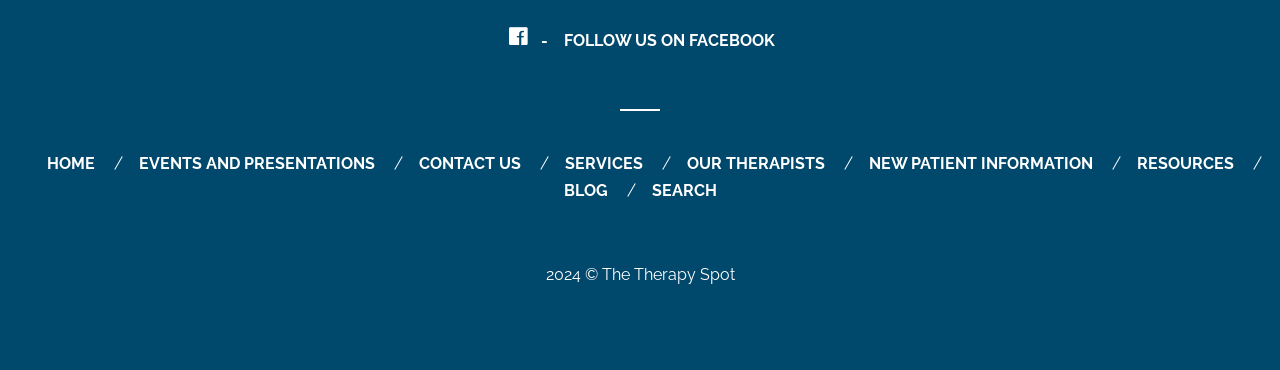Please identify the bounding box coordinates of the element's region that should be clicked to execute the following instruction: "go to home page". The bounding box coordinates must be four float numbers between 0 and 1, i.e., [left, top, right, bottom].

[0.021, 0.415, 0.089, 0.467]